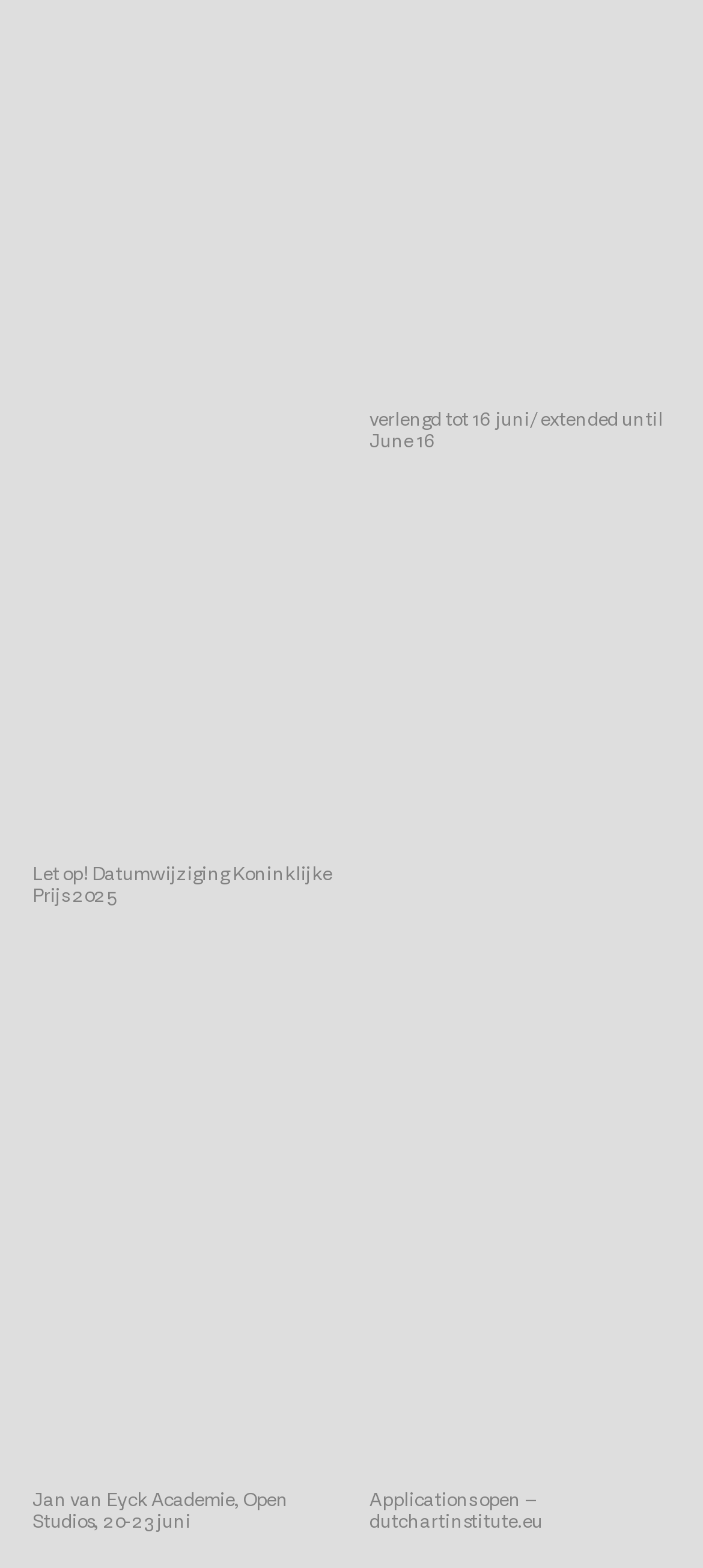Specify the bounding box coordinates of the area to click in order to follow the given instruction: "View the information about Koninklijke Prijs 2025."

[0.046, 0.551, 0.472, 0.579]